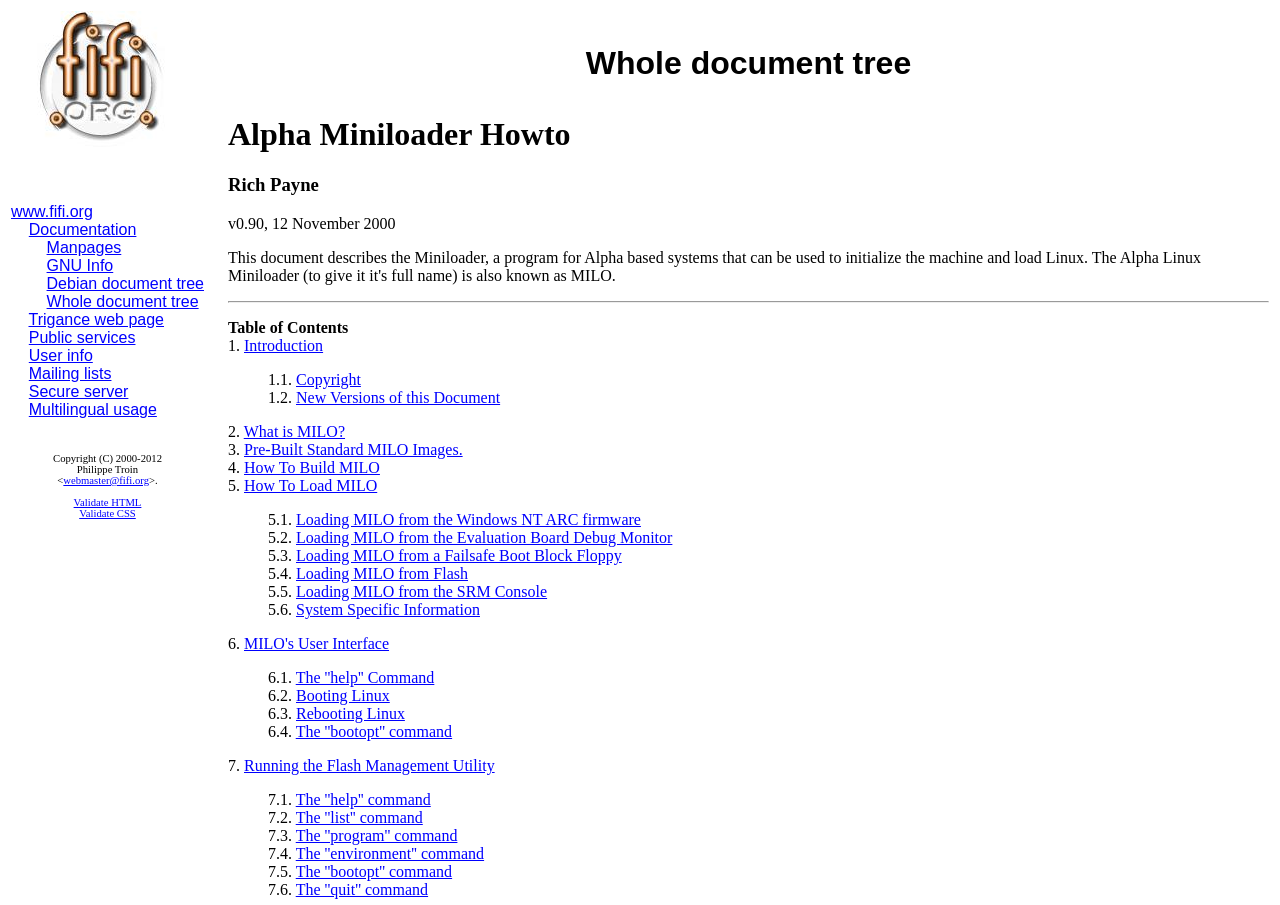For the following element description, predict the bounding box coordinates in the format (top-left x, top-left y, bottom-right x, bottom-right y). All values should be floating point numbers between 0 and 1. Description: Running the Flash Management Utility

[0.191, 0.836, 0.386, 0.855]